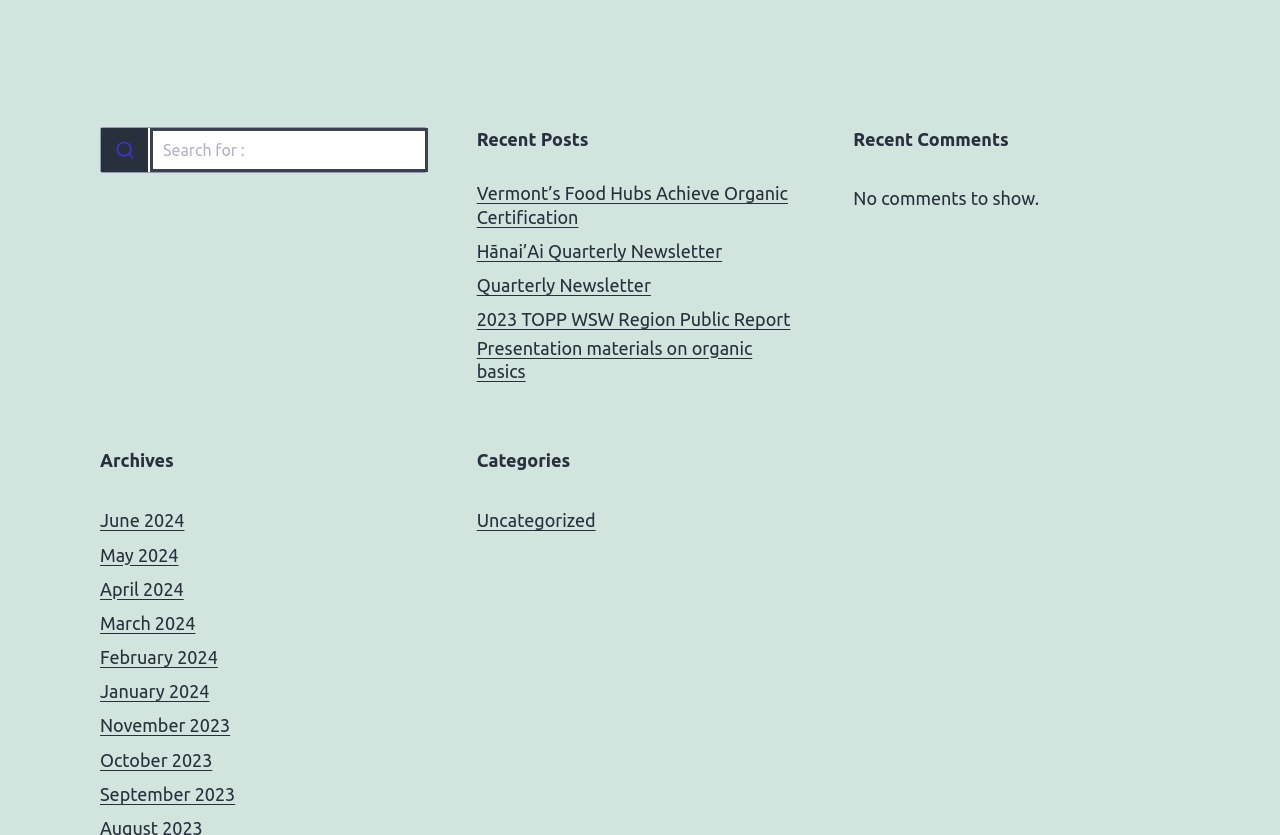Please determine the bounding box coordinates of the area that needs to be clicked to complete this task: 'go to archives'. The coordinates must be four float numbers between 0 and 1, formatted as [left, top, right, bottom].

[0.078, 0.611, 0.144, 0.635]